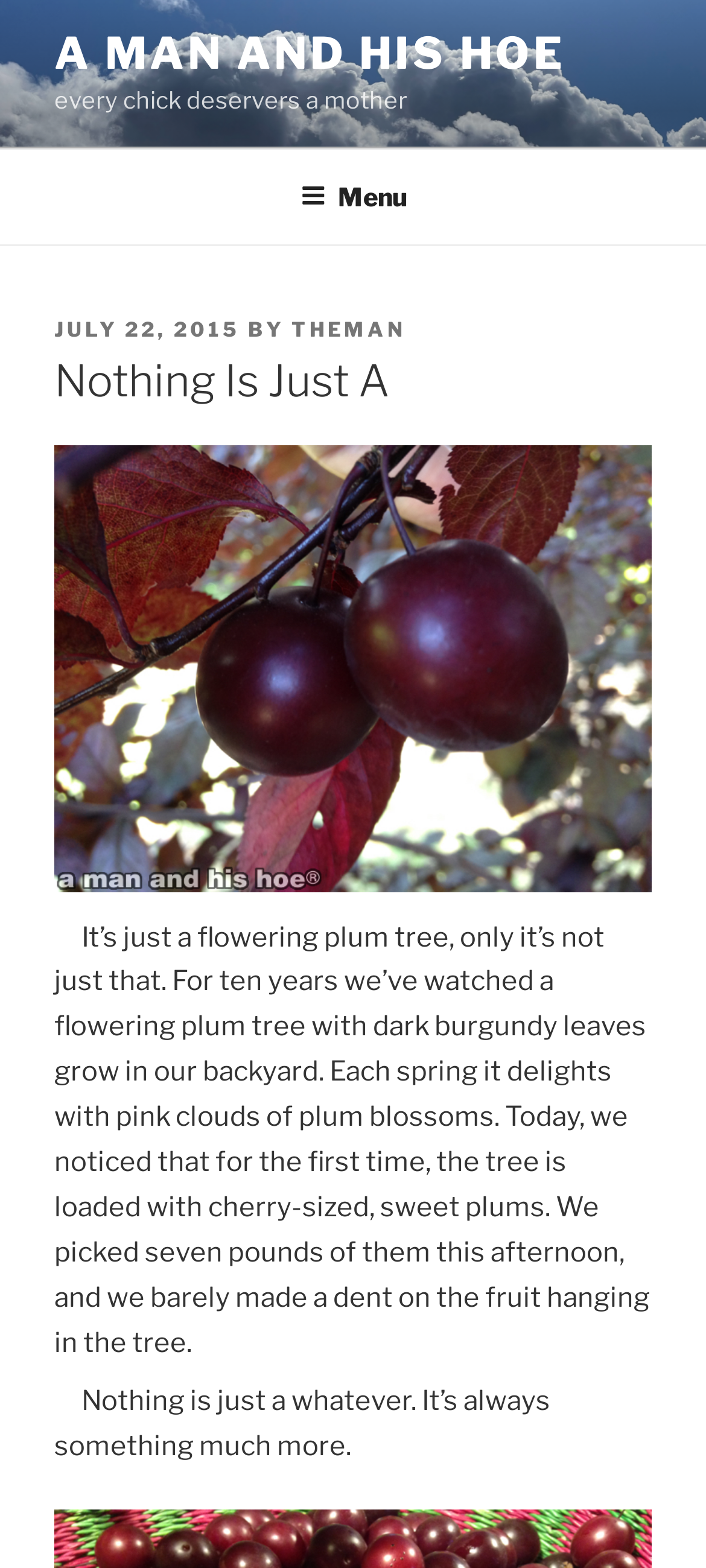Identify the coordinates of the bounding box for the element described below: "July 22, 2015". Return the coordinates as four float numbers between 0 and 1: [left, top, right, bottom].

[0.077, 0.202, 0.341, 0.218]